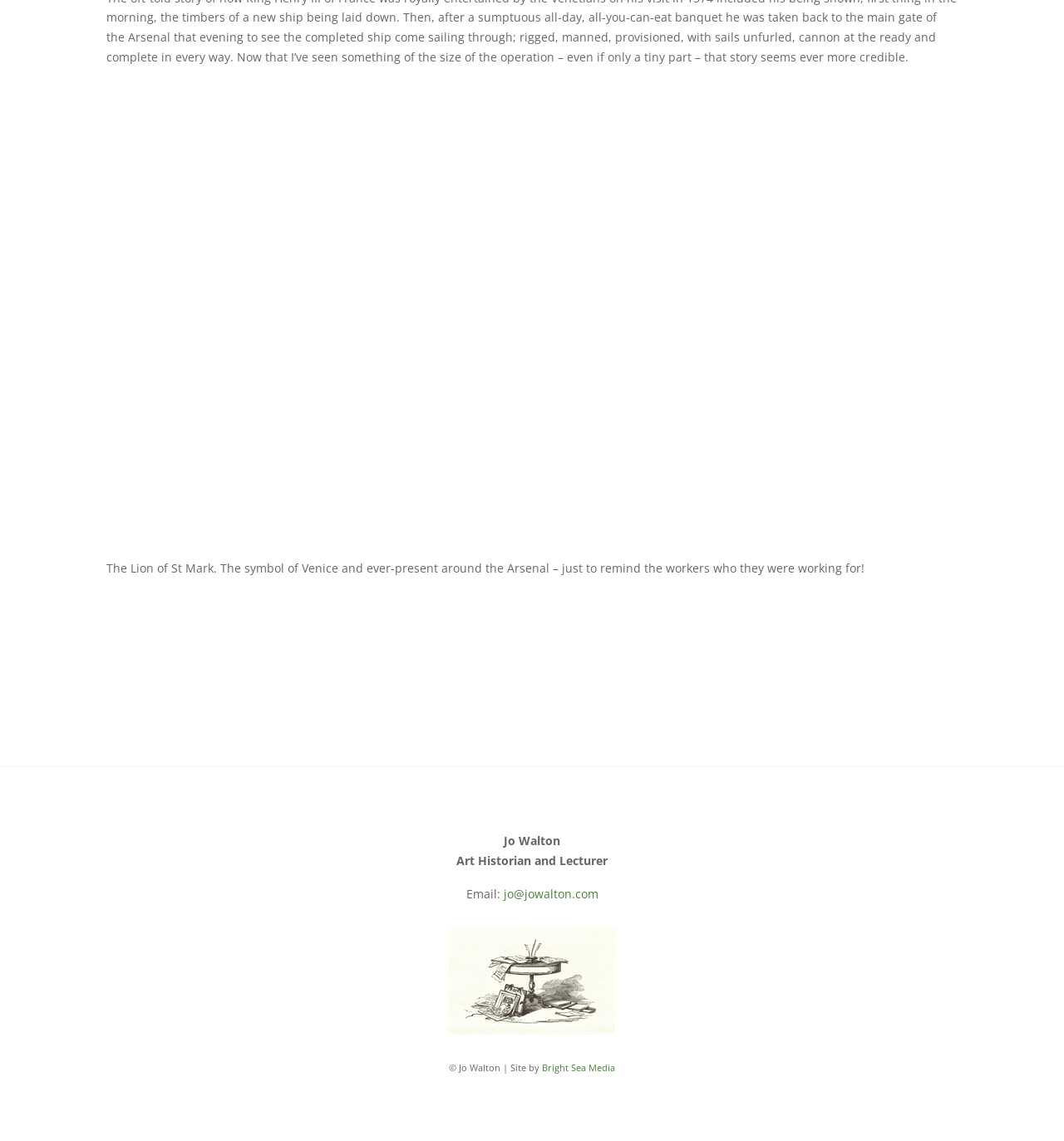Based on the description "Bright Sea Media", find the bounding box of the specified UI element.

[0.509, 0.93, 0.578, 0.941]